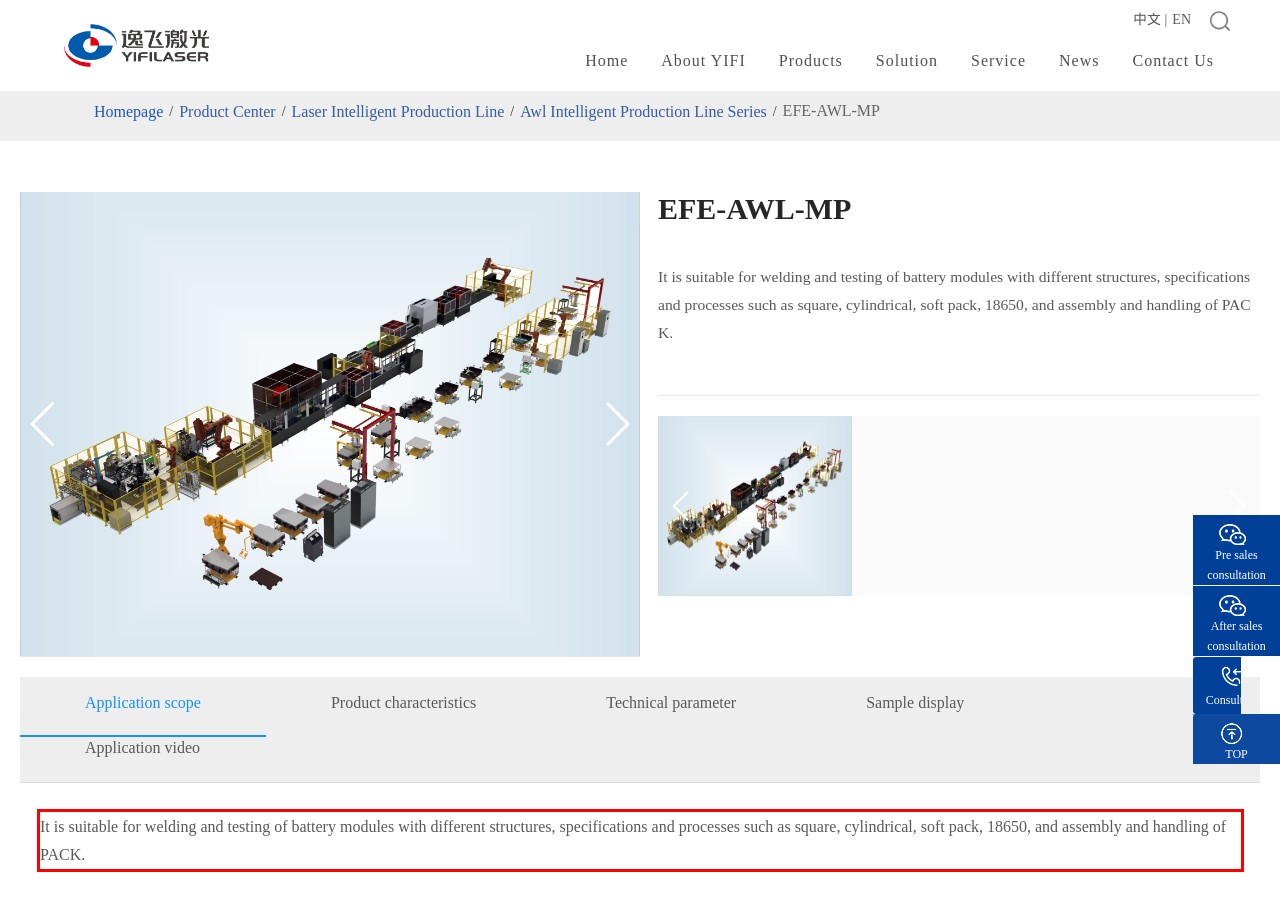With the given screenshot of a webpage, locate the red rectangle bounding box and extract the text content using OCR.

It is suitable for welding and testing of battery modules with different structures, specifications and processes such as square, cylindrical, soft pack, 18650, and assembly and handling of PACK.